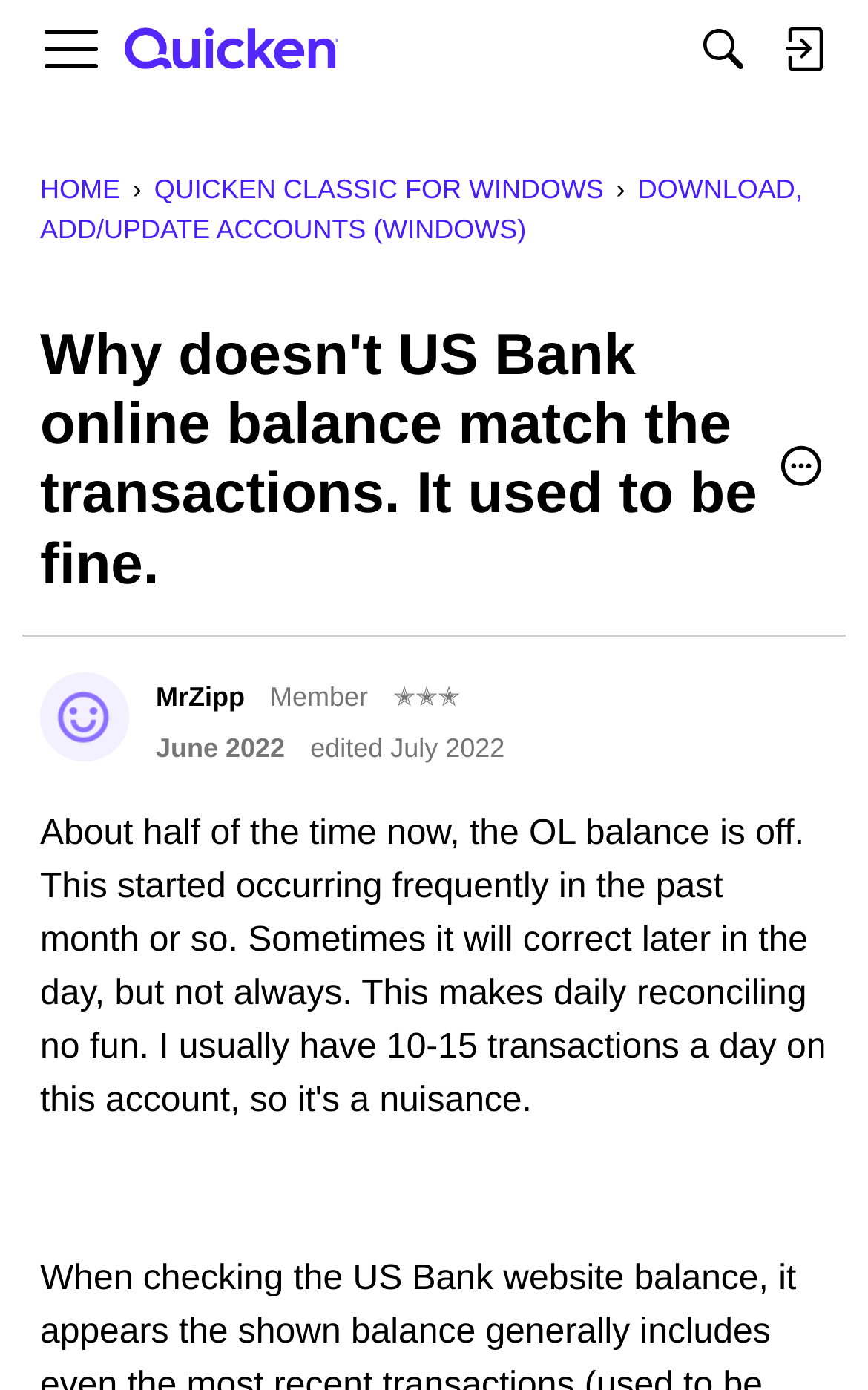Please determine the bounding box coordinates of the element to click in order to execute the following instruction: "View 'QUICKEN CLASSIC FOR WINDOWS'". The coordinates should be four float numbers between 0 and 1, specified as [left, top, right, bottom].

[0.178, 0.125, 0.696, 0.147]